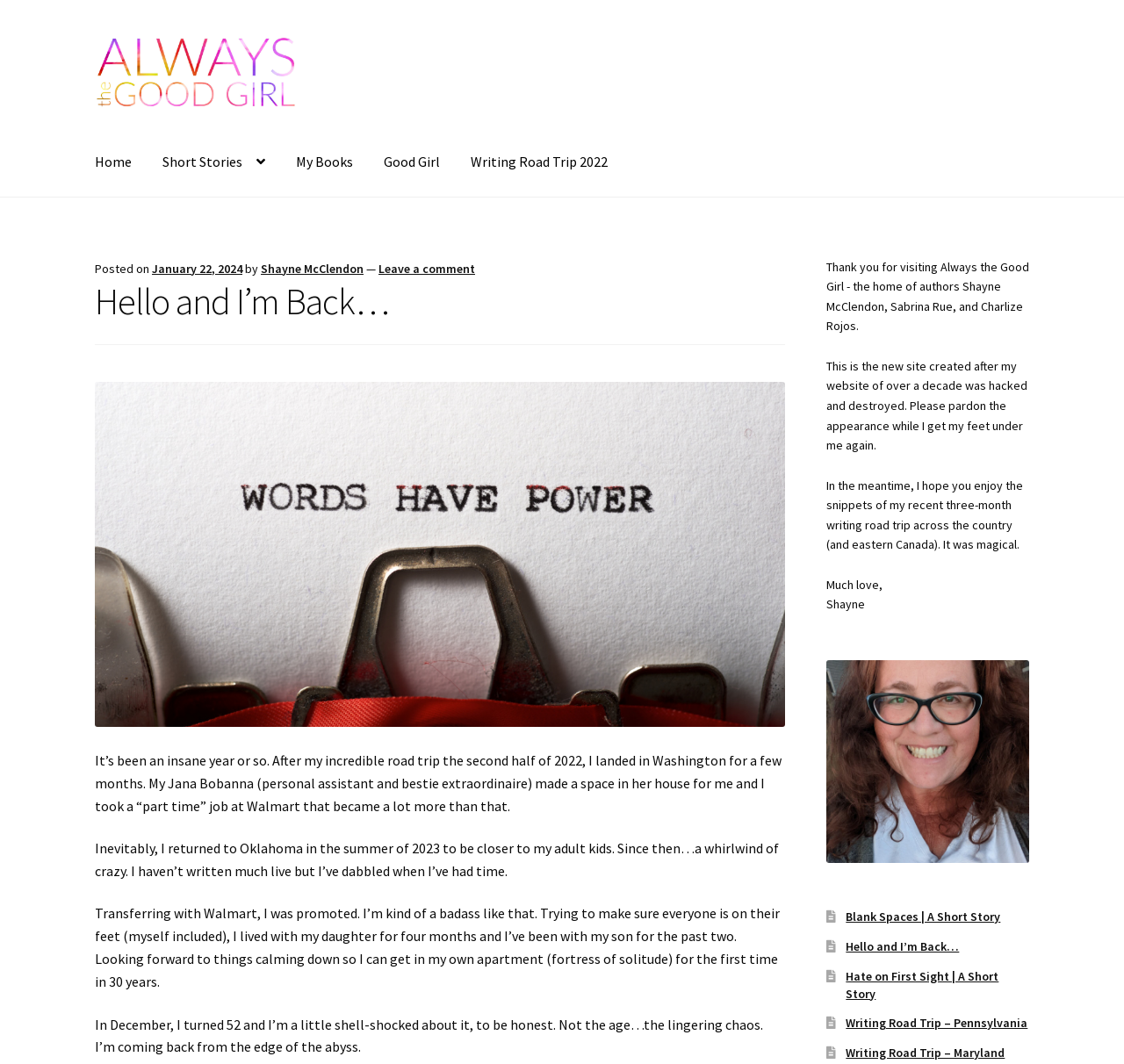Find the bounding box coordinates of the element I should click to carry out the following instruction: "Click on the 'Home' link".

[0.072, 0.121, 0.13, 0.185]